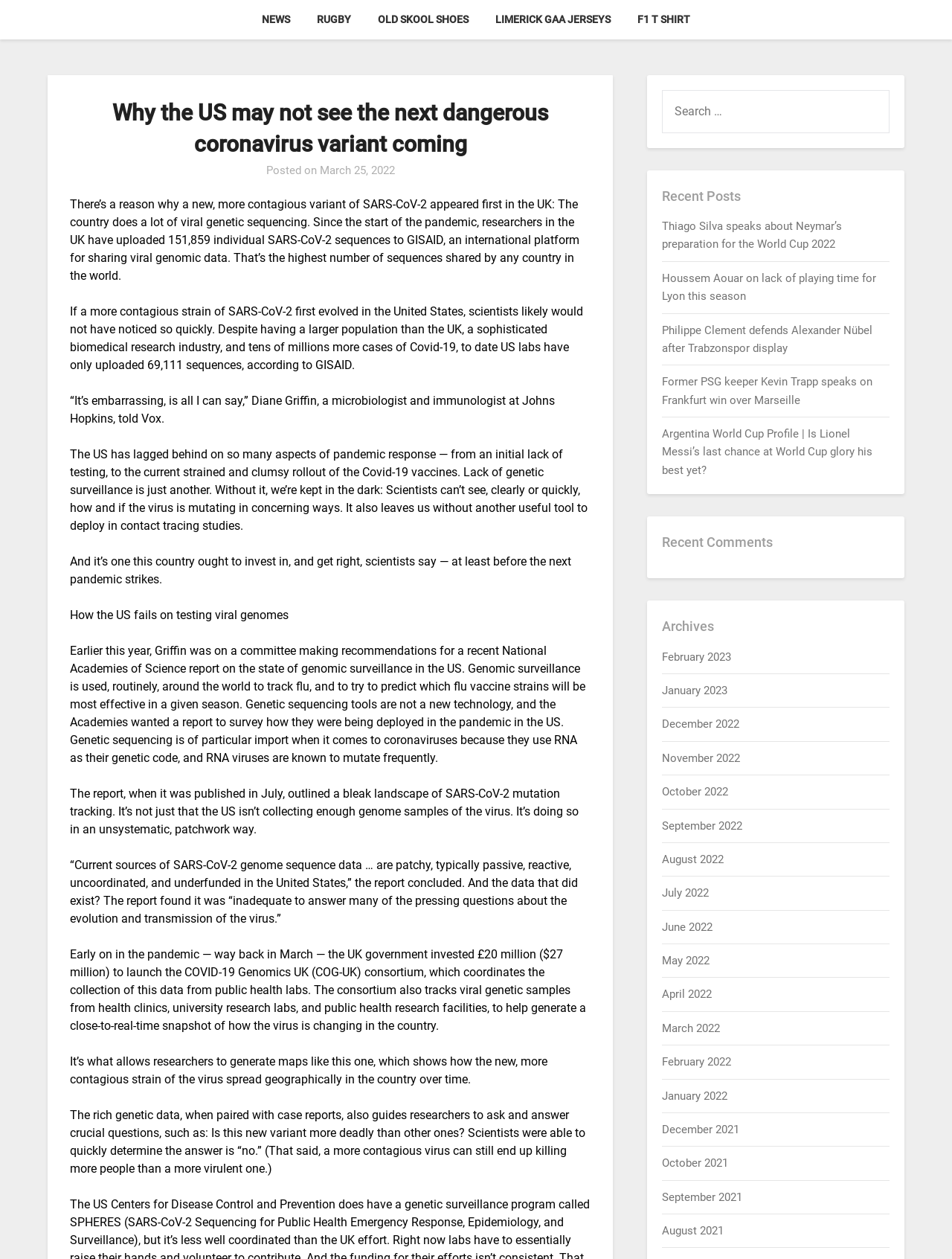Determine the bounding box coordinates of the clickable region to carry out the instruction: "View archives from March 2022".

[0.696, 0.811, 0.757, 0.822]